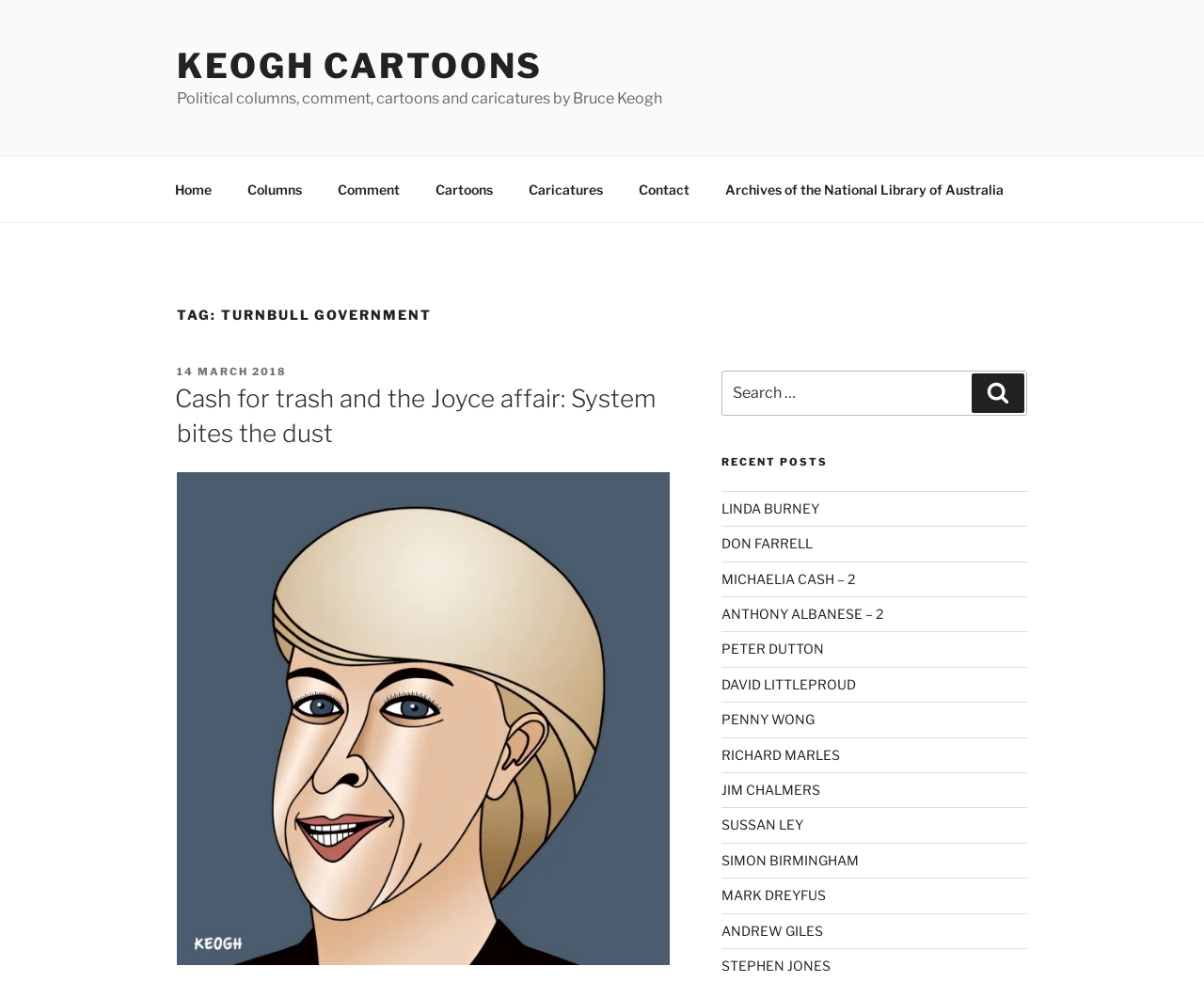Based on the image, provide a detailed response to the question:
What is the category of the posts listed under 'RECENT POSTS'?

The links listed under 'RECENT POSTS' are names of politicians, such as 'LINDA BURNEY', 'DON FARRELL', and 'PETER DUTTON', indicating that the category of the posts listed is politicians.